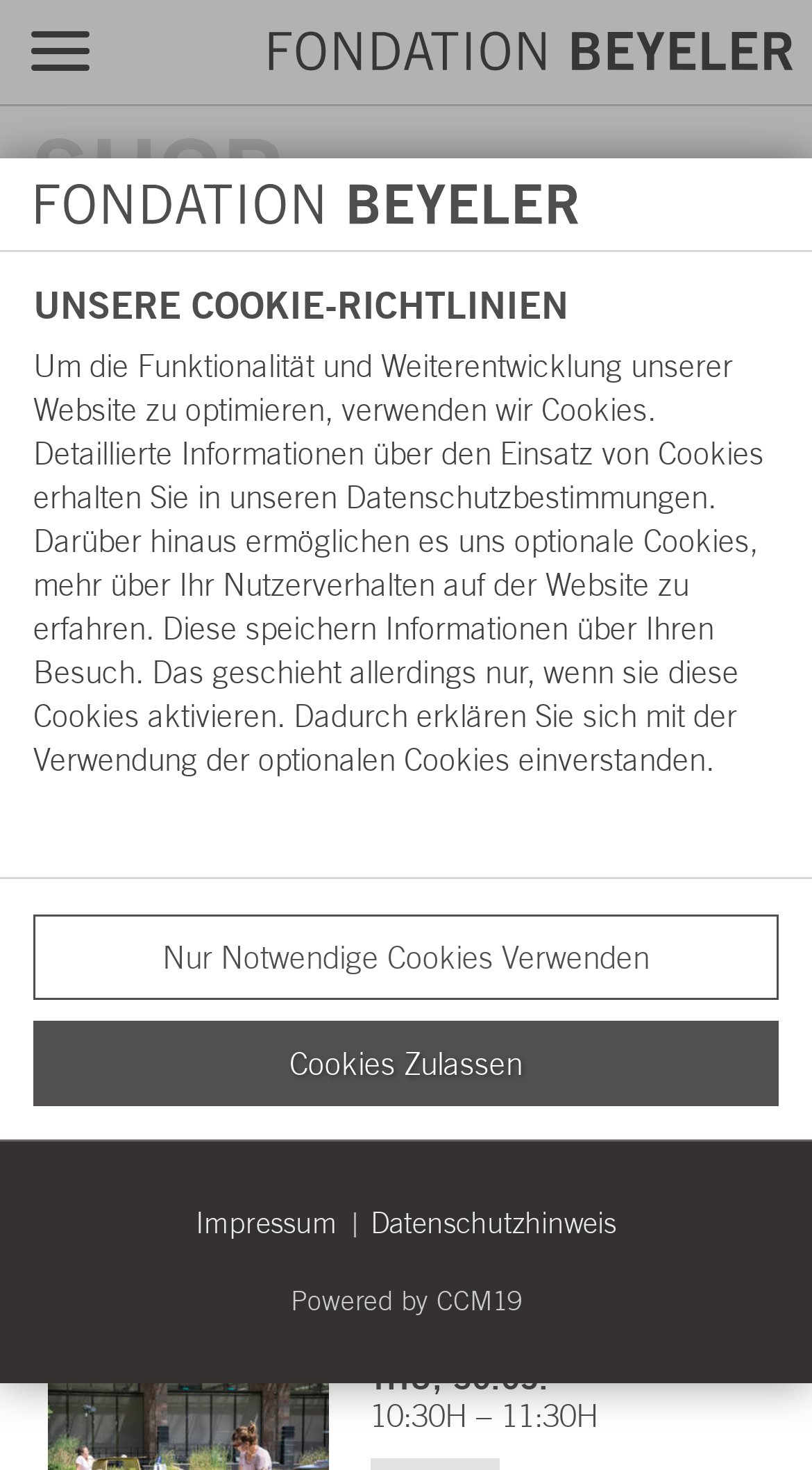What is the name of the foundation?
Please respond to the question thoroughly and include all relevant details.

The name of the foundation can be found in the logo link at the top of the page, which is 'Fondation Beyeler Logo'.